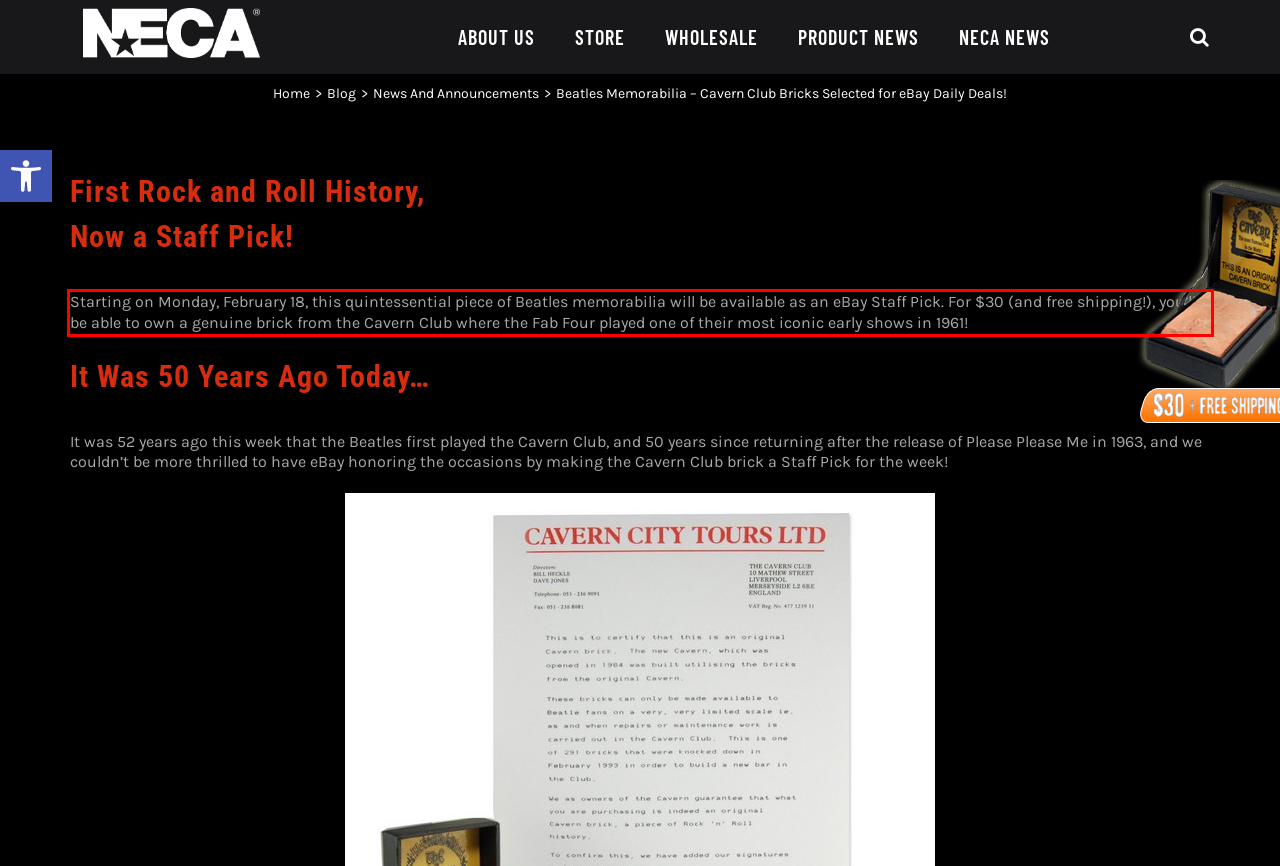Please perform OCR on the text within the red rectangle in the webpage screenshot and return the text content.

Starting on Monday, February 18, this quintessential piece of Beatles memorabilia will be available as an eBay Staff Pick. For $30 (and free shipping!), you’ll be able to own a genuine brick from the Cavern Club where the Fab Four played one of their most iconic early shows in 1961!